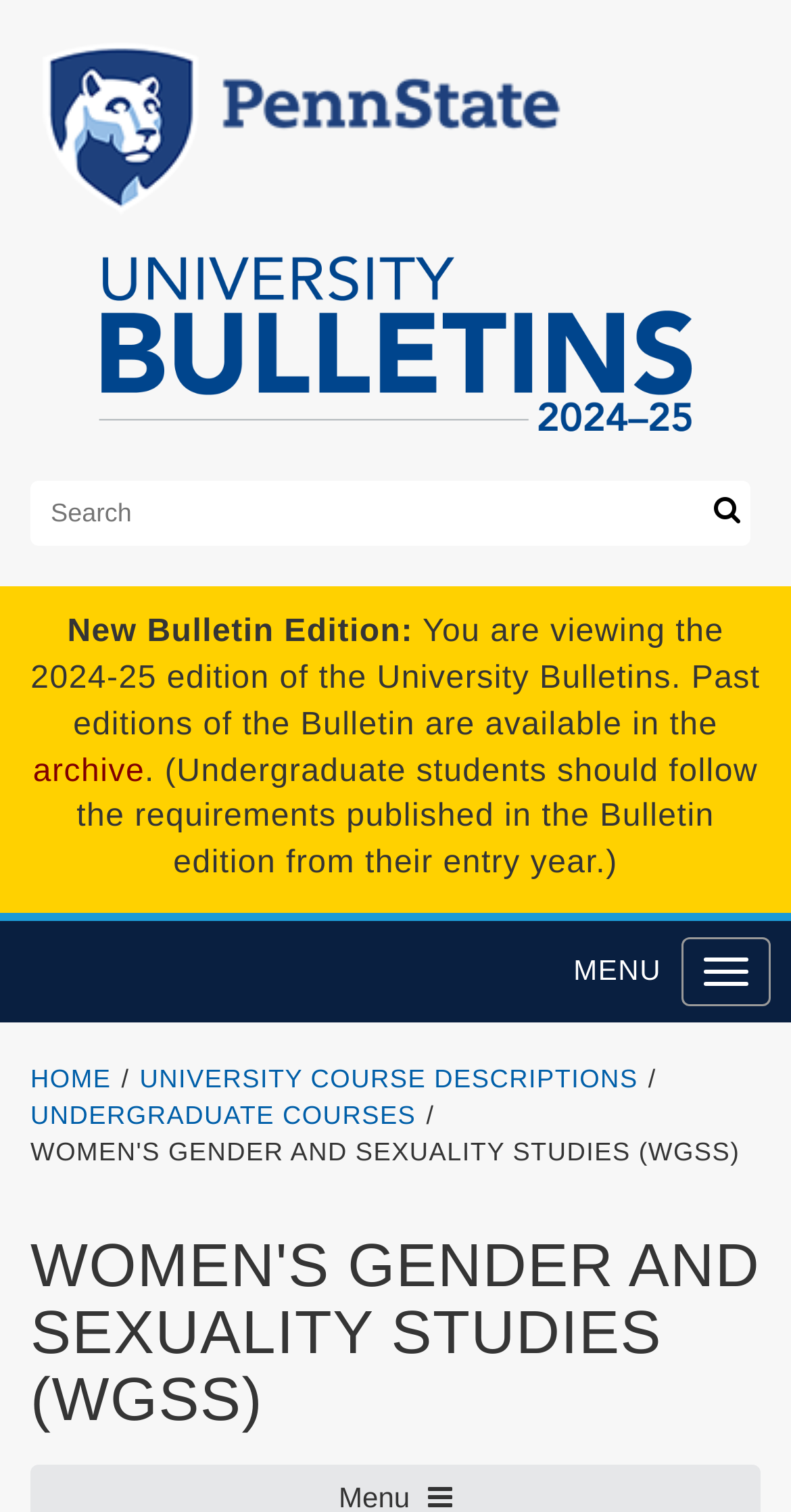Locate and extract the text of the main heading on the webpage.

WOMEN'S GENDER AND SEXUALITY STUDIES (WGSS)